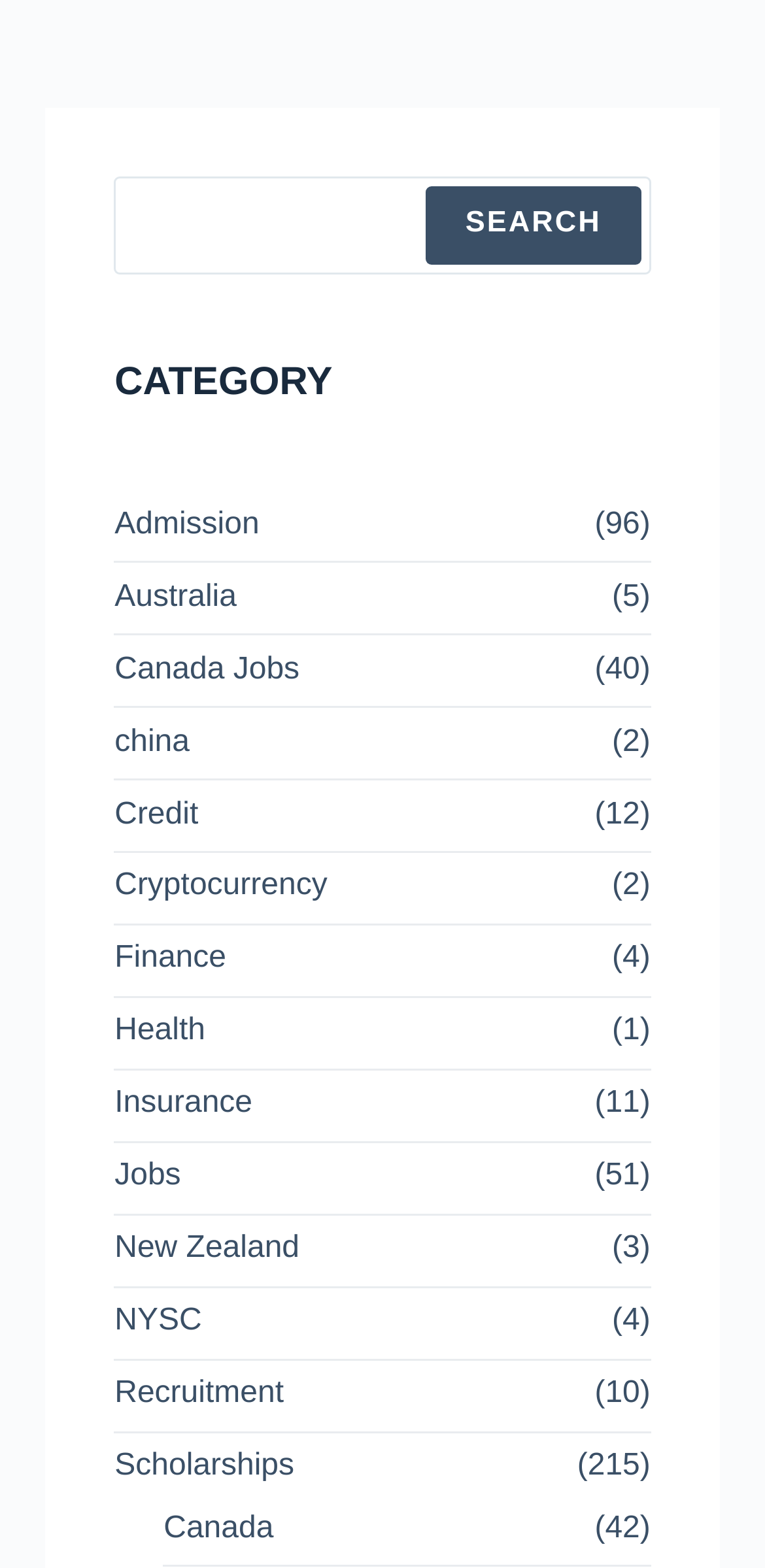Find the bounding box coordinates for the HTML element described as: "parent_node: SEARCH name="s"". The coordinates should consist of four float values between 0 and 1, i.e., [left, top, right, bottom].

[0.163, 0.119, 0.531, 0.169]